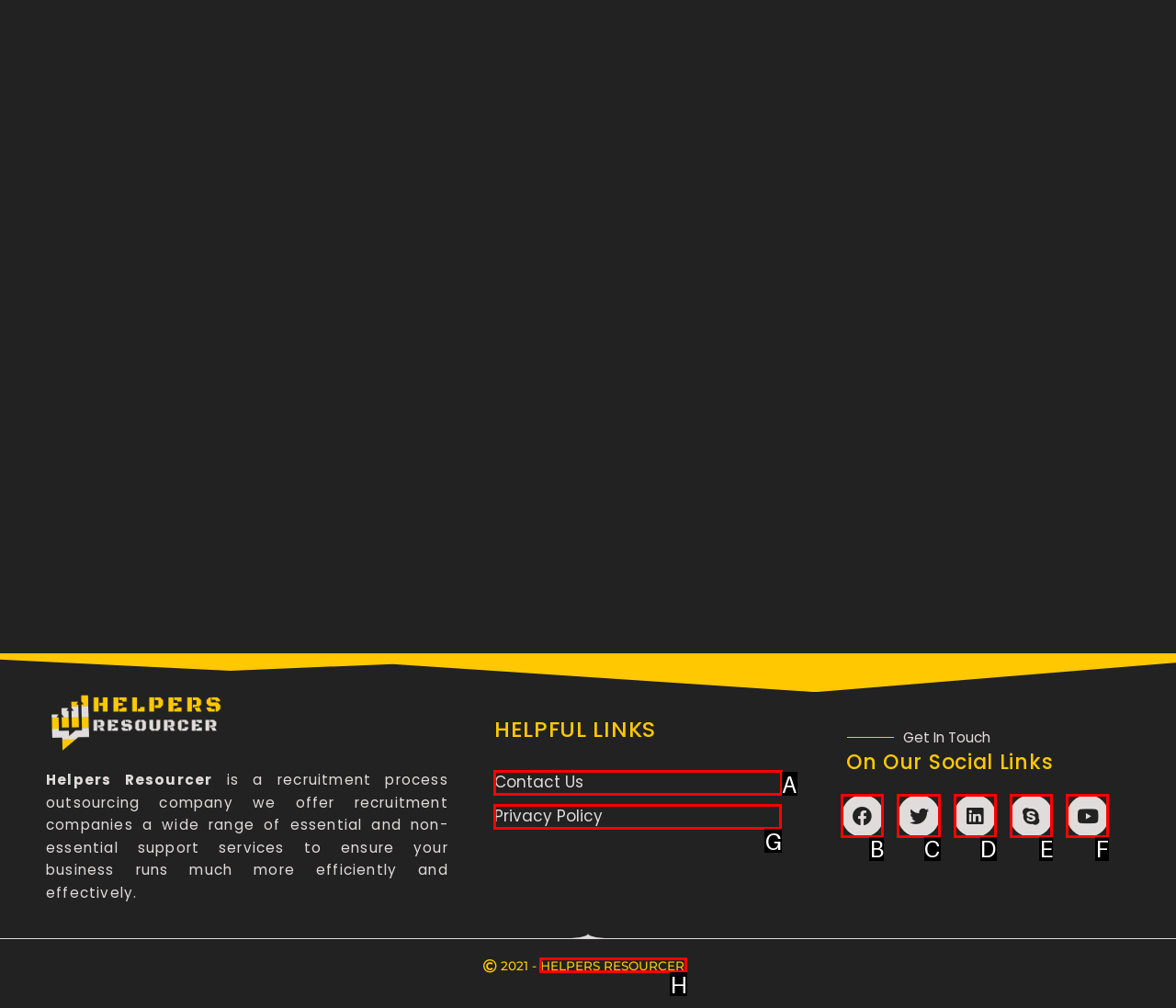Specify which element within the red bounding boxes should be clicked for this task: Click on Contact Us Respond with the letter of the correct option.

A